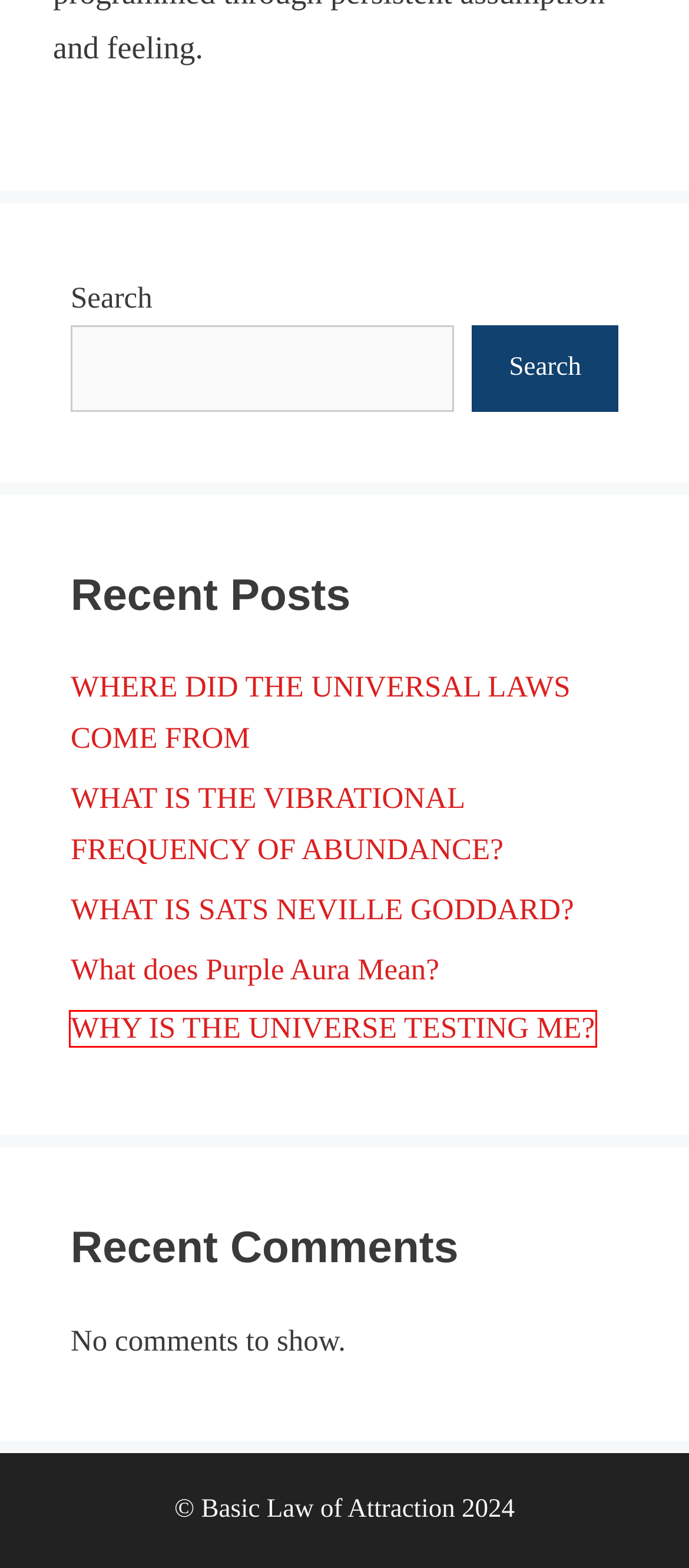Observe the webpage screenshot and focus on the red bounding box surrounding a UI element. Choose the most appropriate webpage description that corresponds to the new webpage after clicking the element in the bounding box. Here are the candidates:
A. WHAT IS THE VIBRATIONAL FREQUENCY OF ABUNDANCE? - Basic Law of Attraction
B. BEST JAMES CLEAR QUOTES - Basic Law of Attraction
C. Basic Law of Attraction - My WordPress Blog
D. WHERE DID THE UNIVERSAL LAWS COME FROM - Basic Law of Attraction
E. WHAT IS SATS NEVILLE GODDARD? - Basic Law of Attraction
F. HOW TO MANIFEST TWINS - Basic Law of Attraction
G. WHY IS THE UNIVERSE TESTING ME? - Basic Law of Attraction
H. What does Purple Aura Mean? - Basic Law of Attraction

G